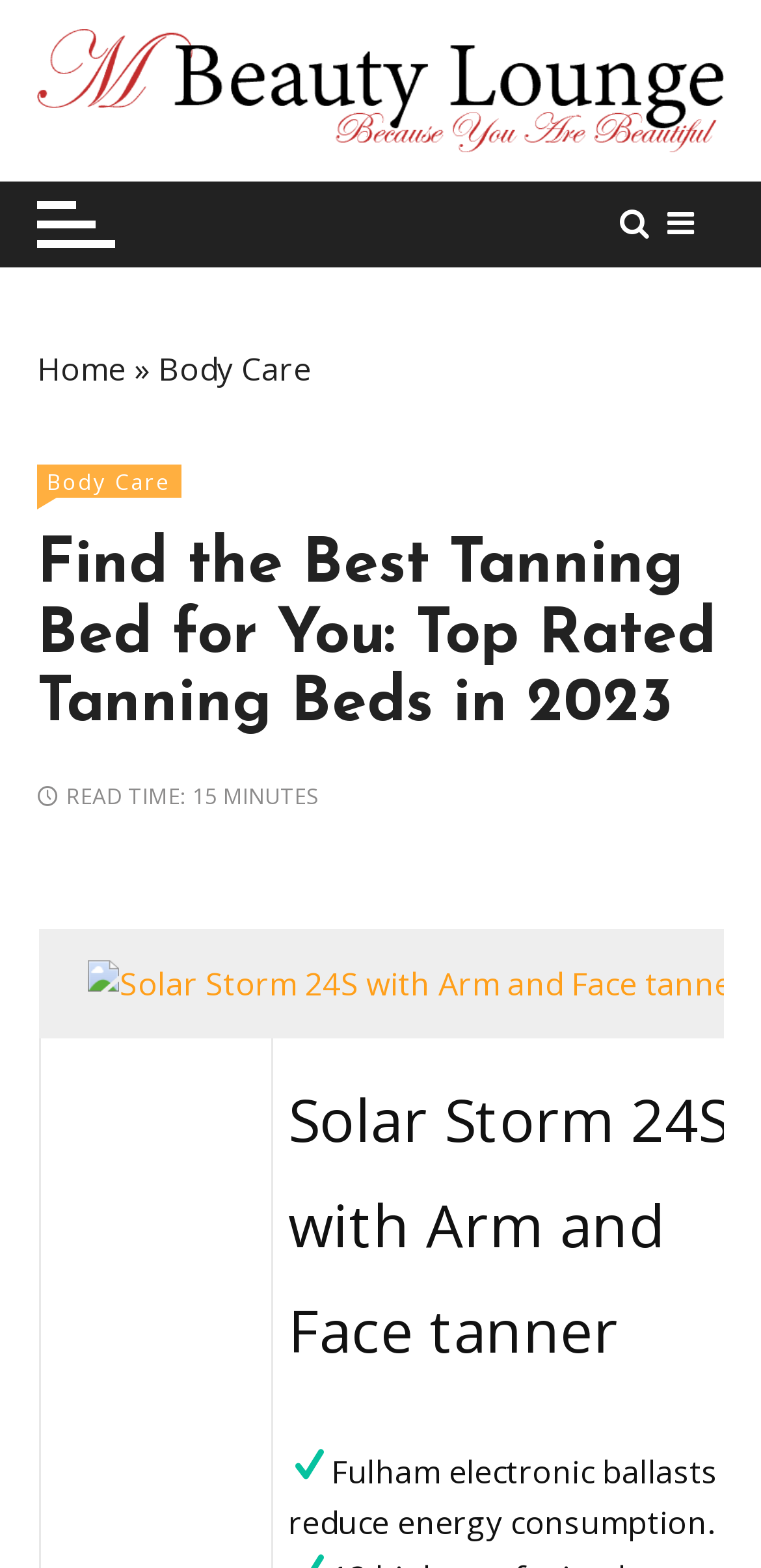How many buttons are in the top-right corner?
Please answer the question with as much detail and depth as you can.

I examined the top-right corner of the webpage and found two buttons, although their exact functions are not specified.